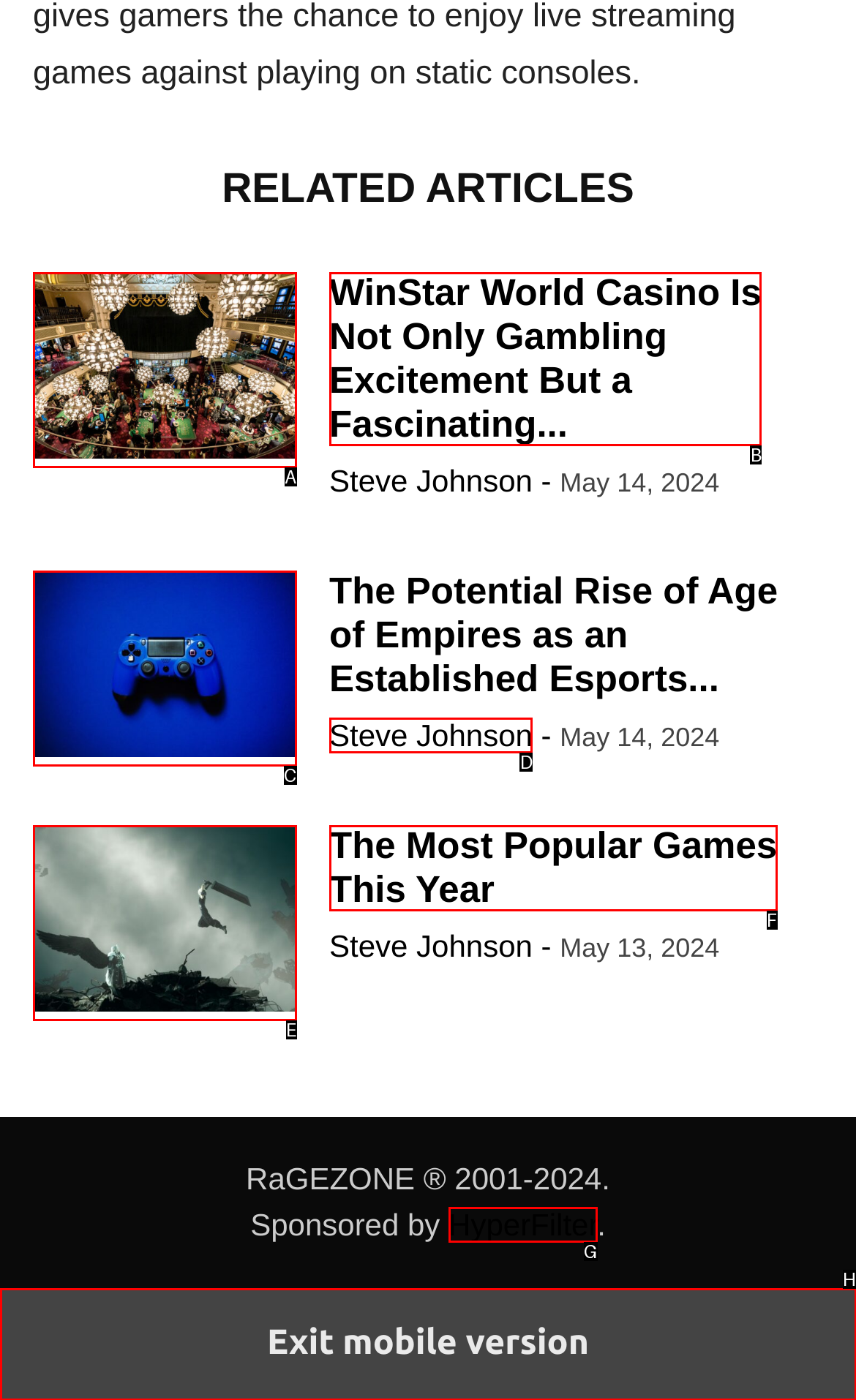Determine the option that best fits the description: HyperFilter
Reply with the letter of the correct option directly.

G